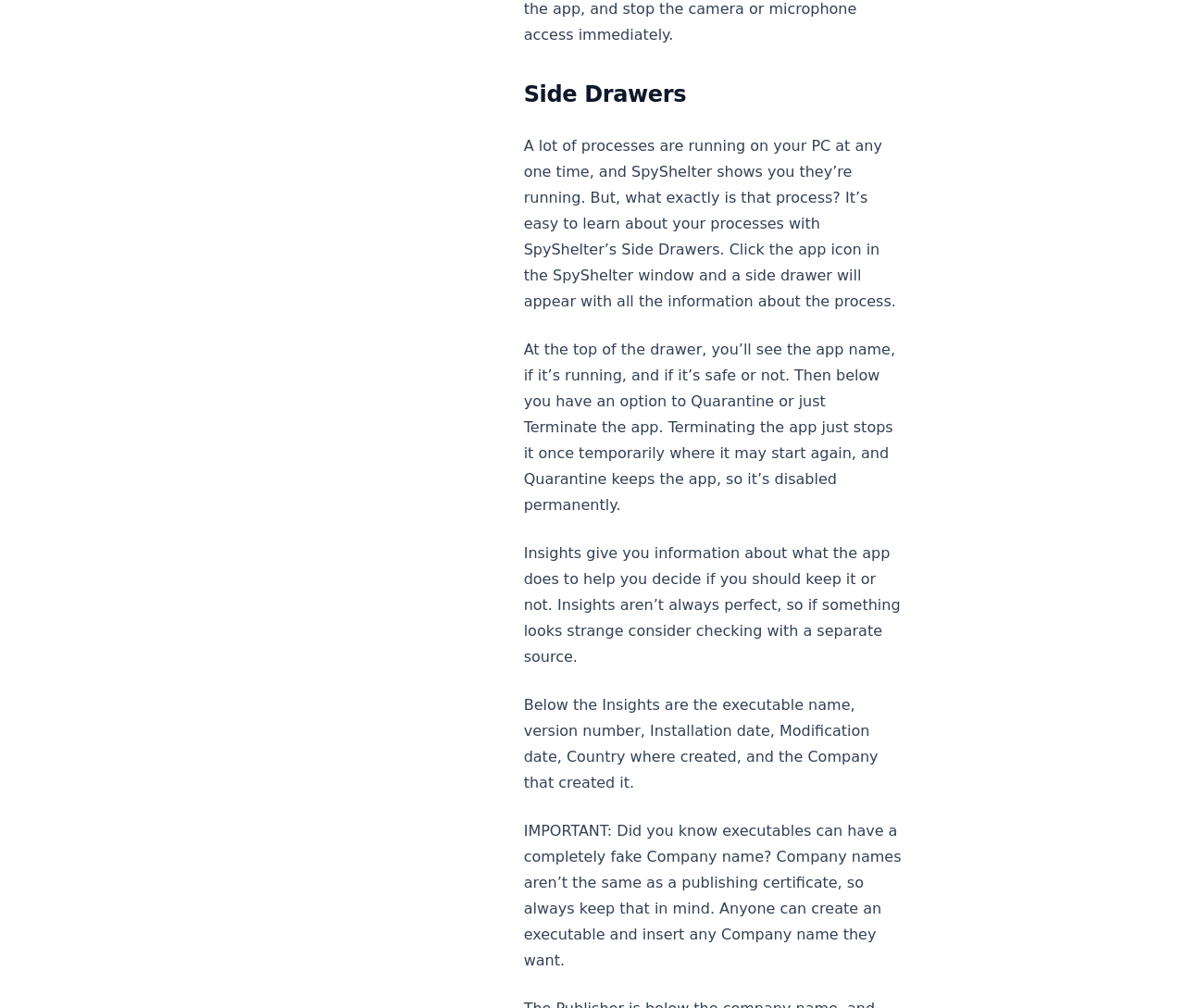Extract the bounding box of the UI element described as: "parent_node: Home".

None